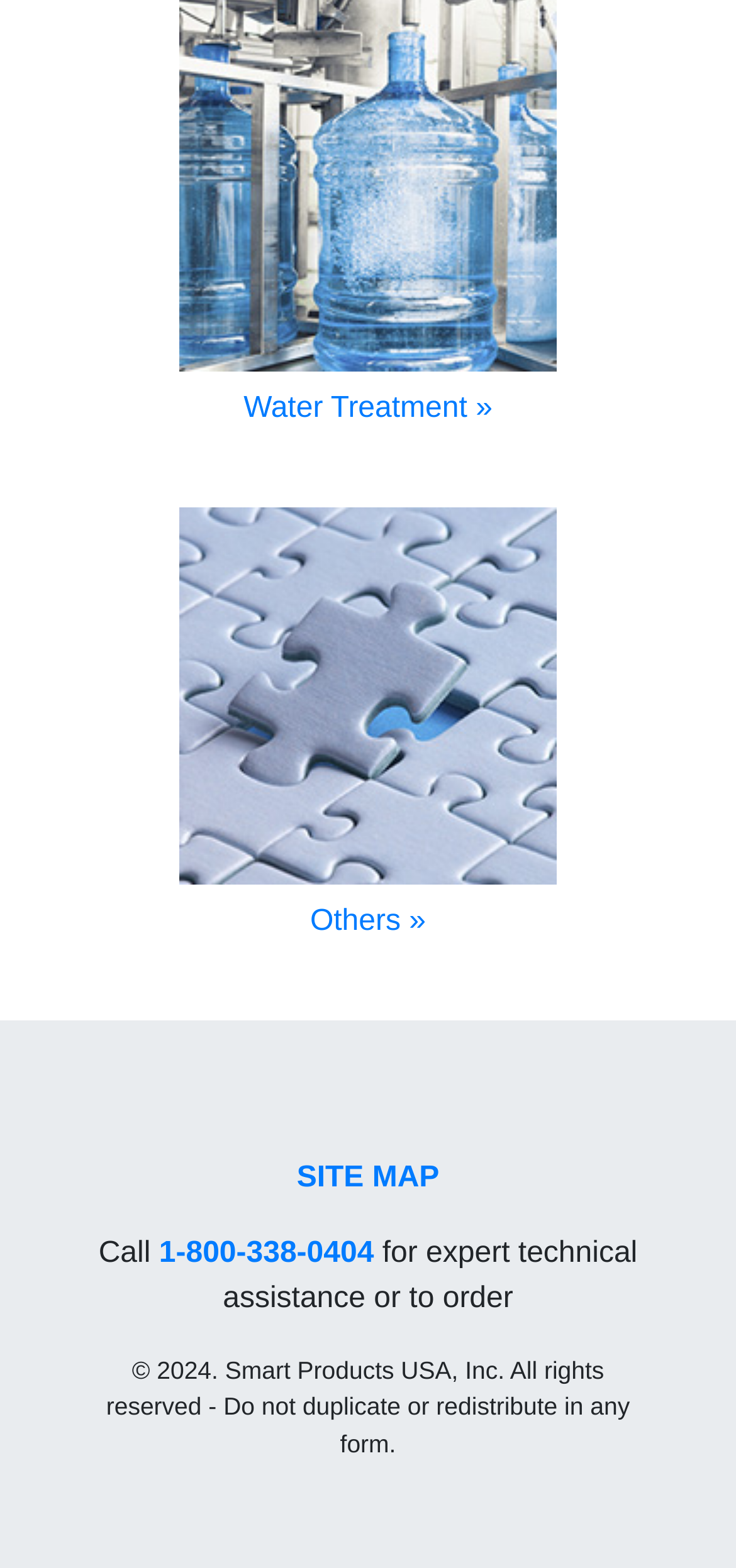Answer the following query with a single word or phrase:
What is the copyright year of the webpage?

2024